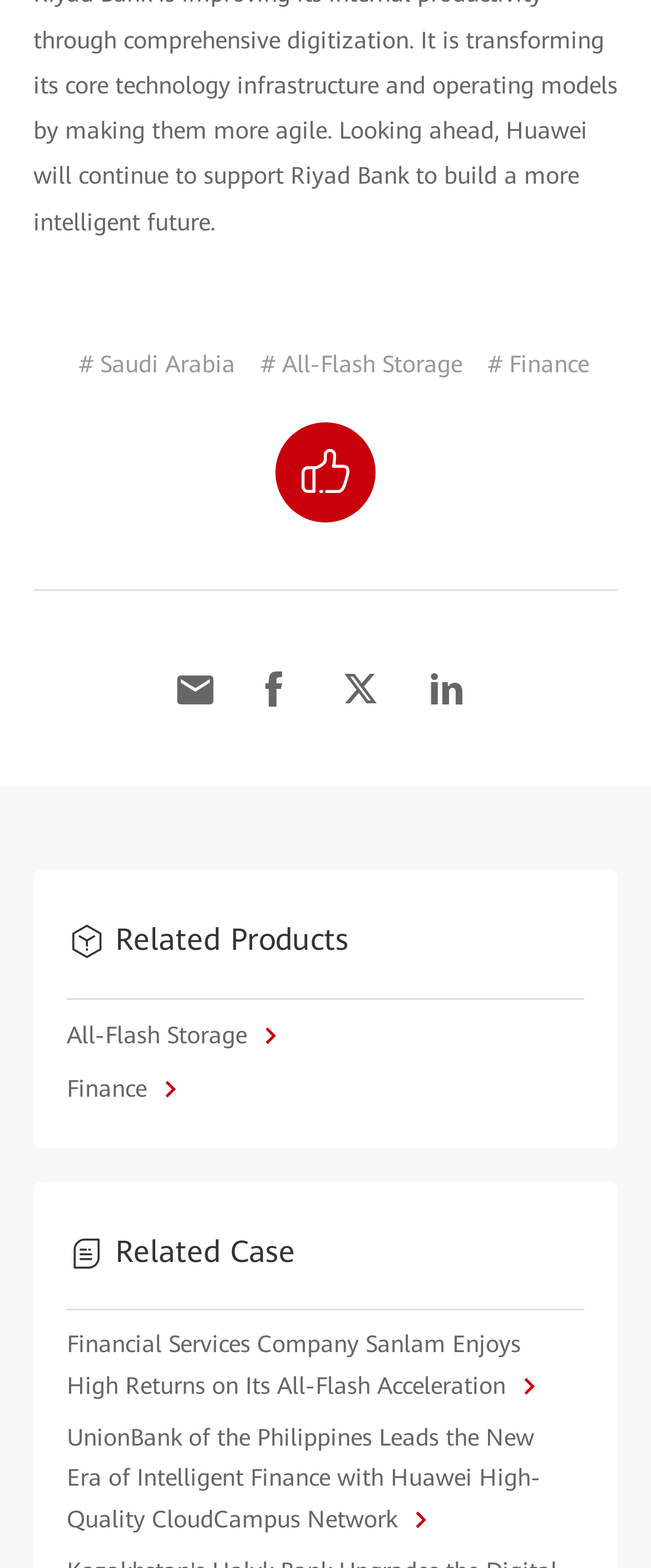What is the country mentioned in the top-left link?
Based on the image, provide a one-word or brief-phrase response.

Saudi Arabia